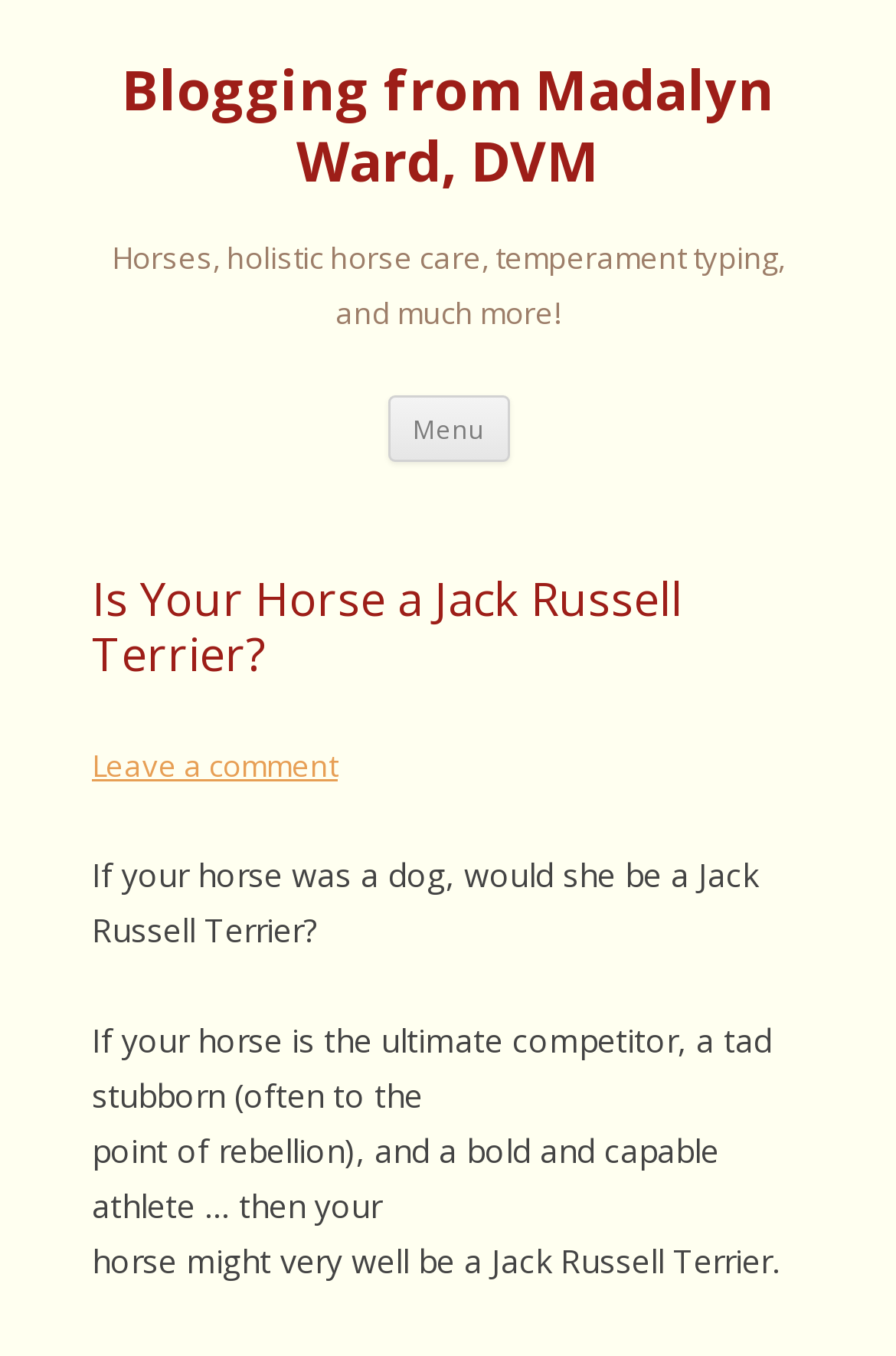Please extract the title of the webpage.

Blogging from Madalyn Ward, DVM